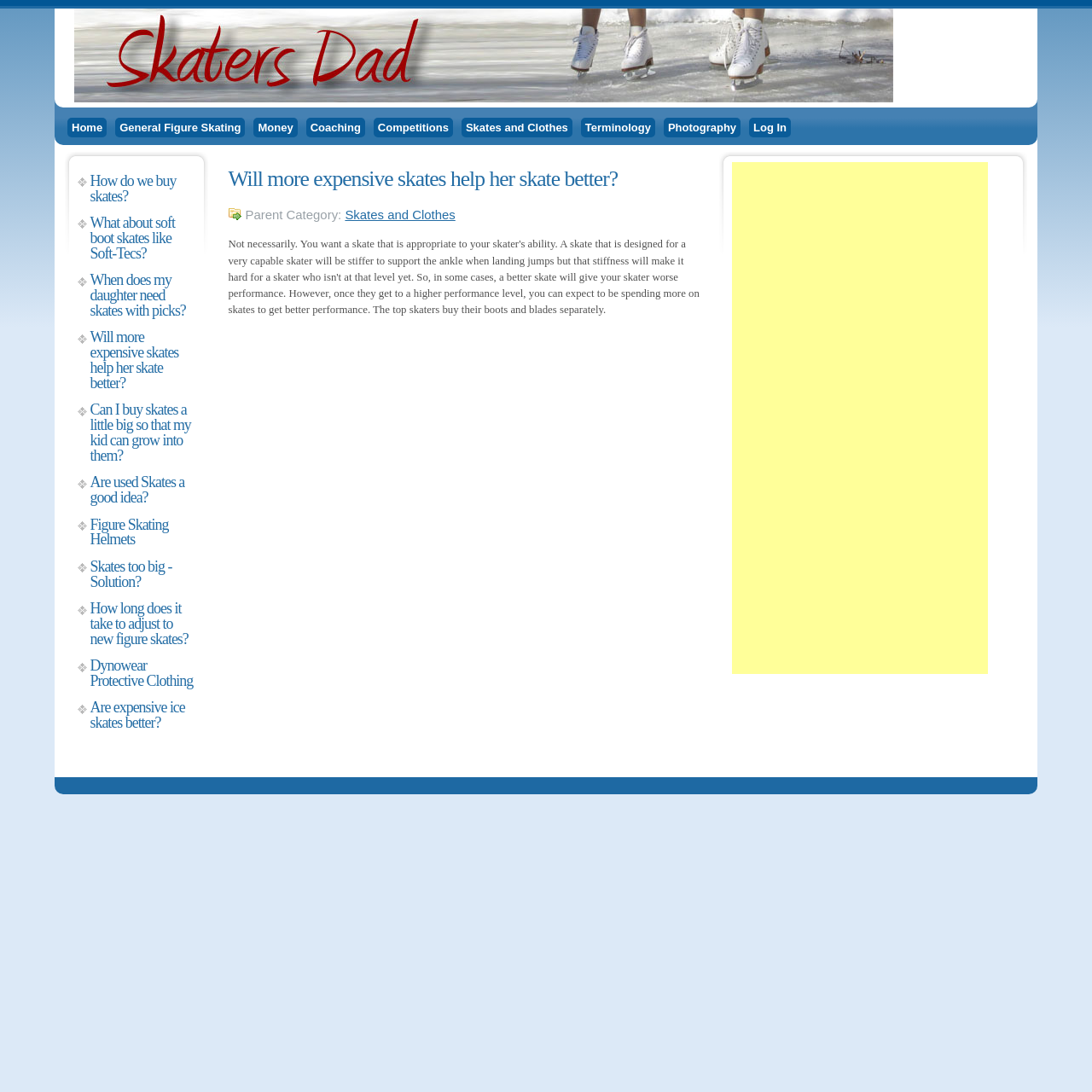Give a detailed account of the webpage, highlighting key information.

The webpage appears to be a blog or article page focused on figure skating, specifically discussing the topic of whether more expensive skates are better for all skaters. 

At the top of the page, there is a navigation menu with 10 links, including "Home", "General Figure Skating", "Money", "Coaching", "Competitions", "Skates and Clothes", "Terminology", "Photography", and "Log In". 

Below the navigation menu, there is a heading that repeats the title of the page, "Will more expensive skates help her skate better?".

To the right of the heading, there is a section with a label "Parent Category:" followed by a link to "Skates and Clothes". 

The main content of the page is divided into several sections, each with a heading and a corresponding link. There are 10 sections in total, discussing various topics related to figure skates, such as how to buy skates, the benefits of soft boot skates, when to get skates with picks, and whether expensive skates are better. 

At the bottom of the page, there is an advertisement iframe.